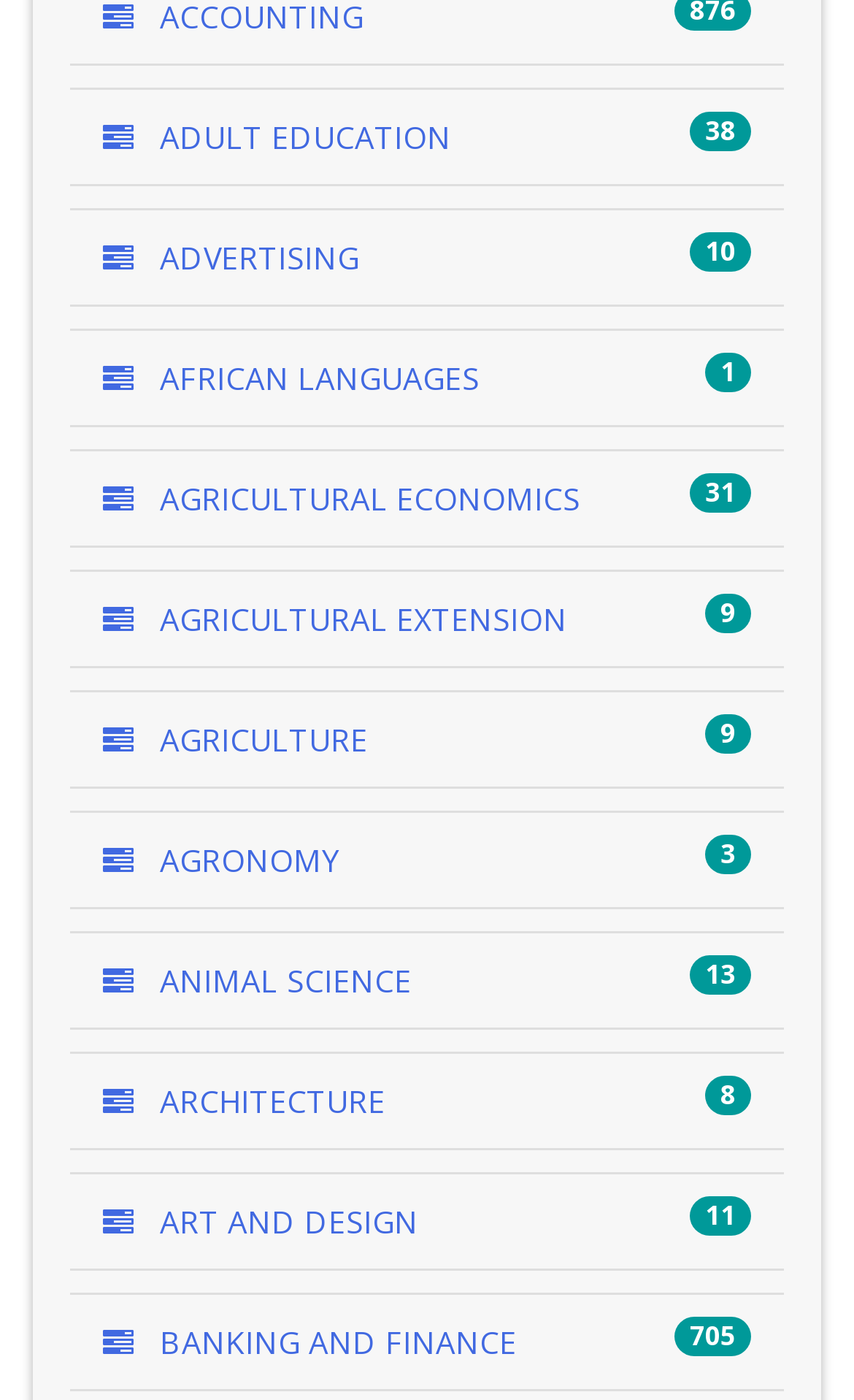Given the element description: "AGRICULTURAL ECONOMICS 31", predict the bounding box coordinates of this UI element. The coordinates must be four float numbers between 0 and 1, given as [left, top, right, bottom].

[0.121, 0.342, 0.679, 0.371]